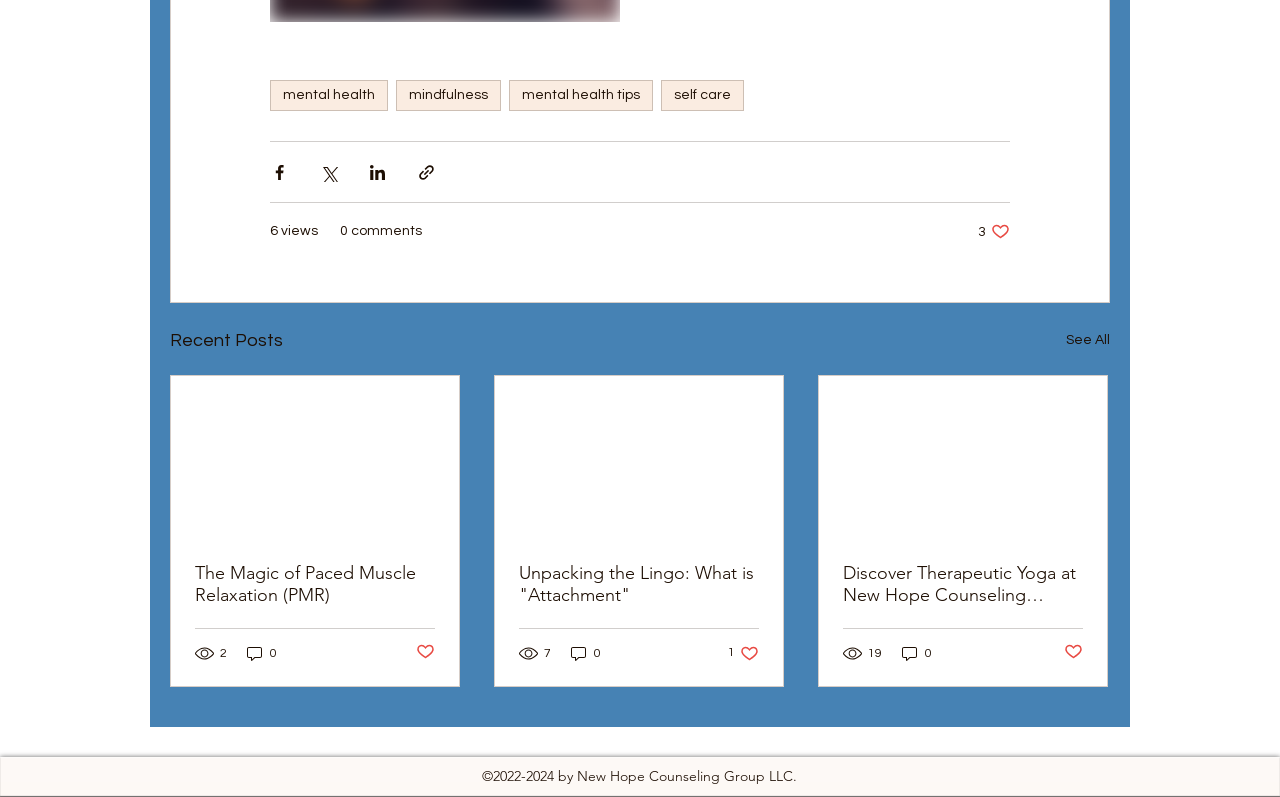Find the bounding box coordinates for the area that should be clicked to accomplish the instruction: "Click on MobApks".

None